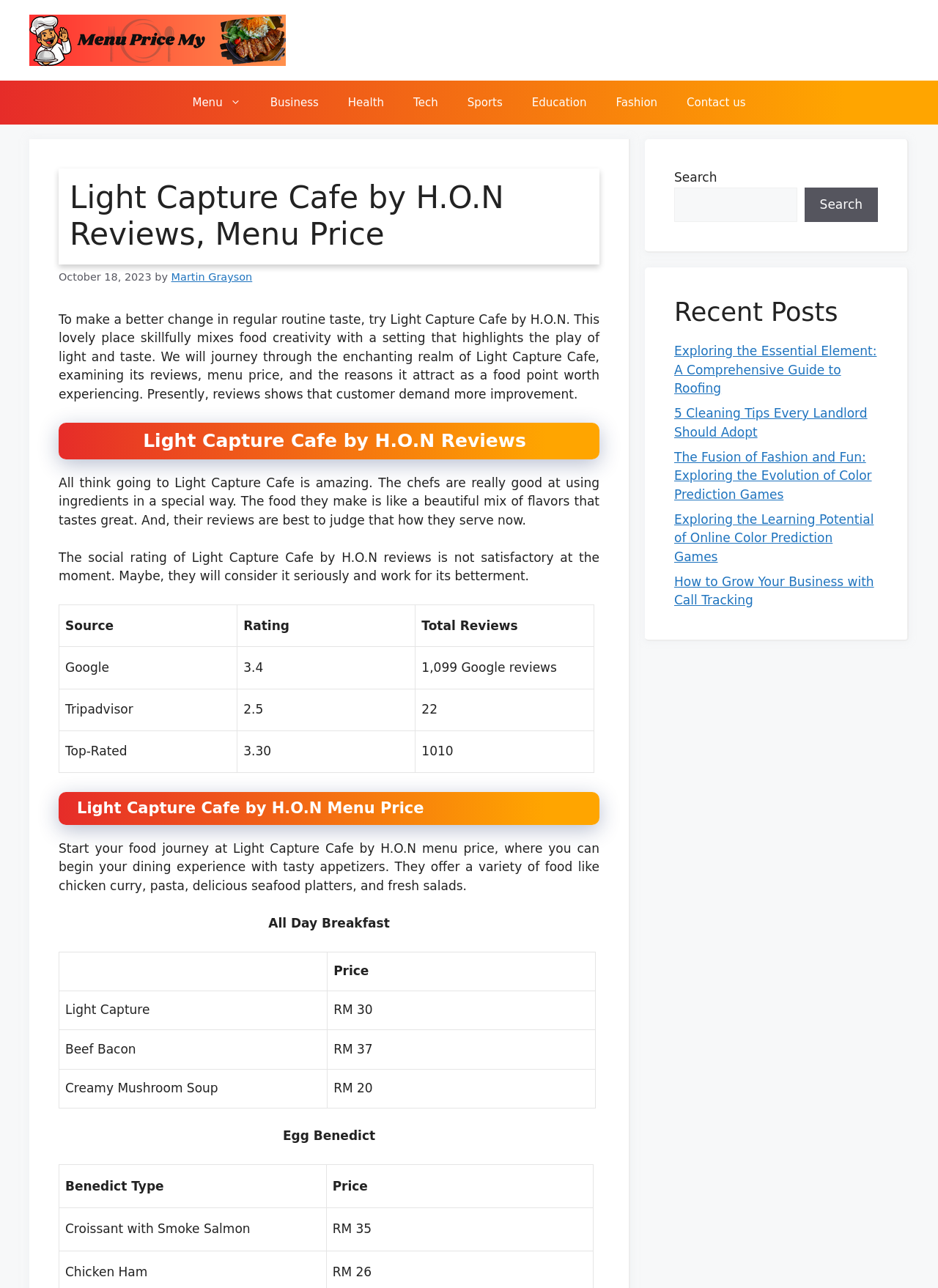What is the rating of Light Capture Cafe on Google?
Kindly offer a comprehensive and detailed response to the question.

The rating of Light Capture Cafe on Google can be found in the table under the 'Light Capture Cafe by H.O.N Reviews' section, where it is listed as 3.4 out of 5 stars based on 1,099 Google reviews.